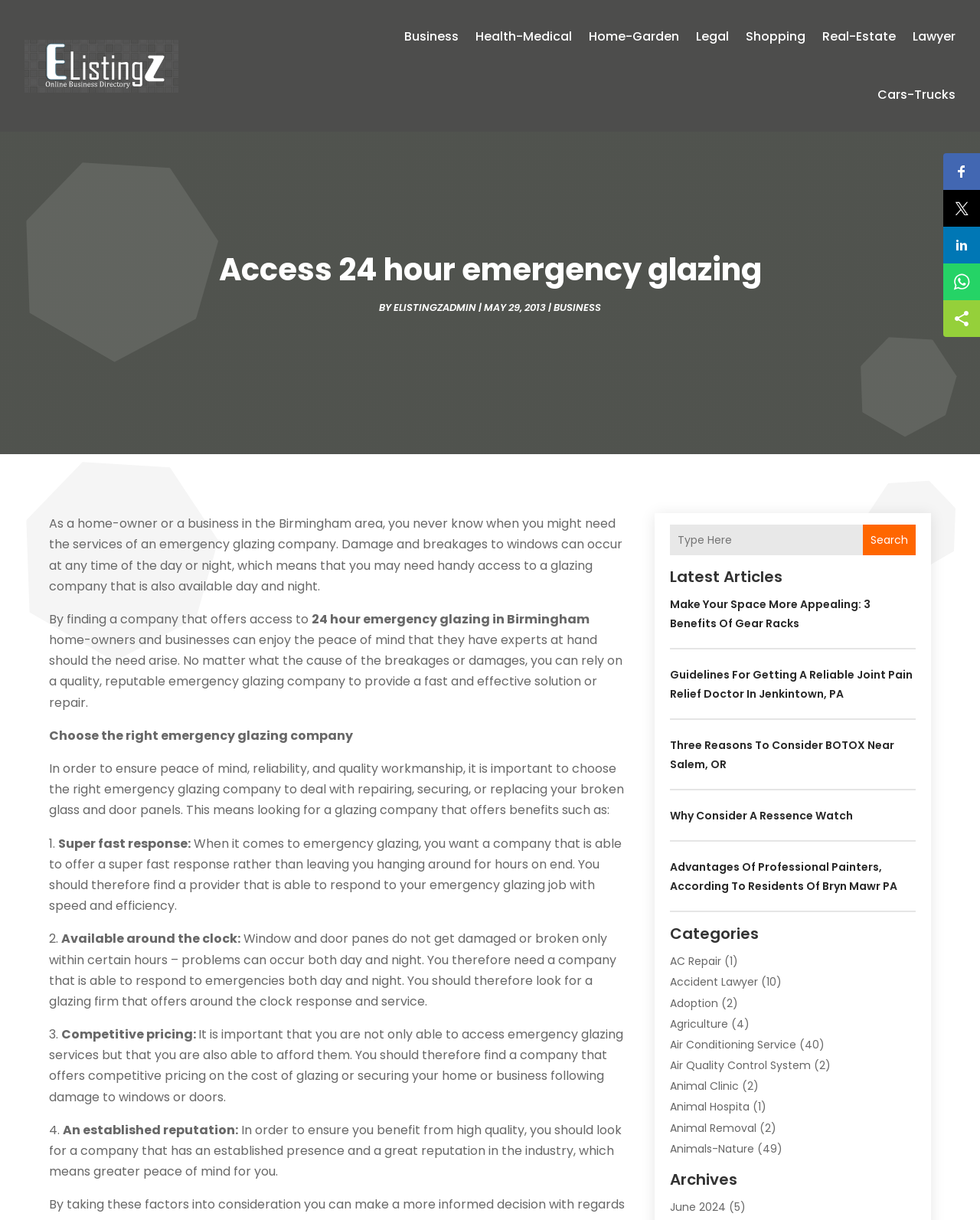Determine the bounding box for the described UI element: "parent_node: Search name="s" placeholder="Type Here"".

[0.684, 0.43, 0.934, 0.455]